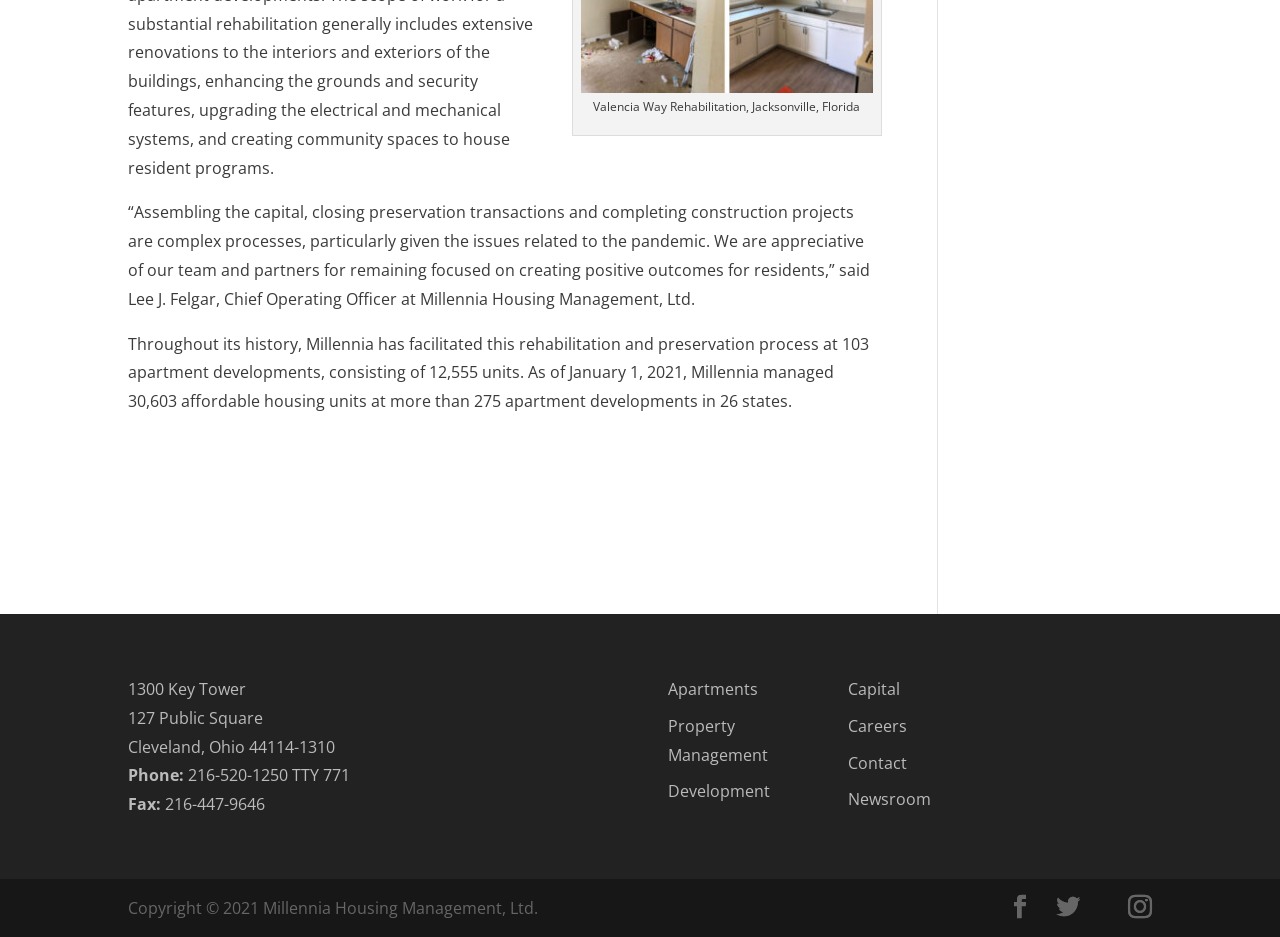Provide a thorough and detailed response to the question by examining the image: 
What are the main services offered by Millennia Housing Management?

The main services offered by Millennia Housing Management are listed as links on the webpage. These links include 'Apartments', 'Property Management', 'Development', and 'Capital', indicating that the company provides these services to its clients.